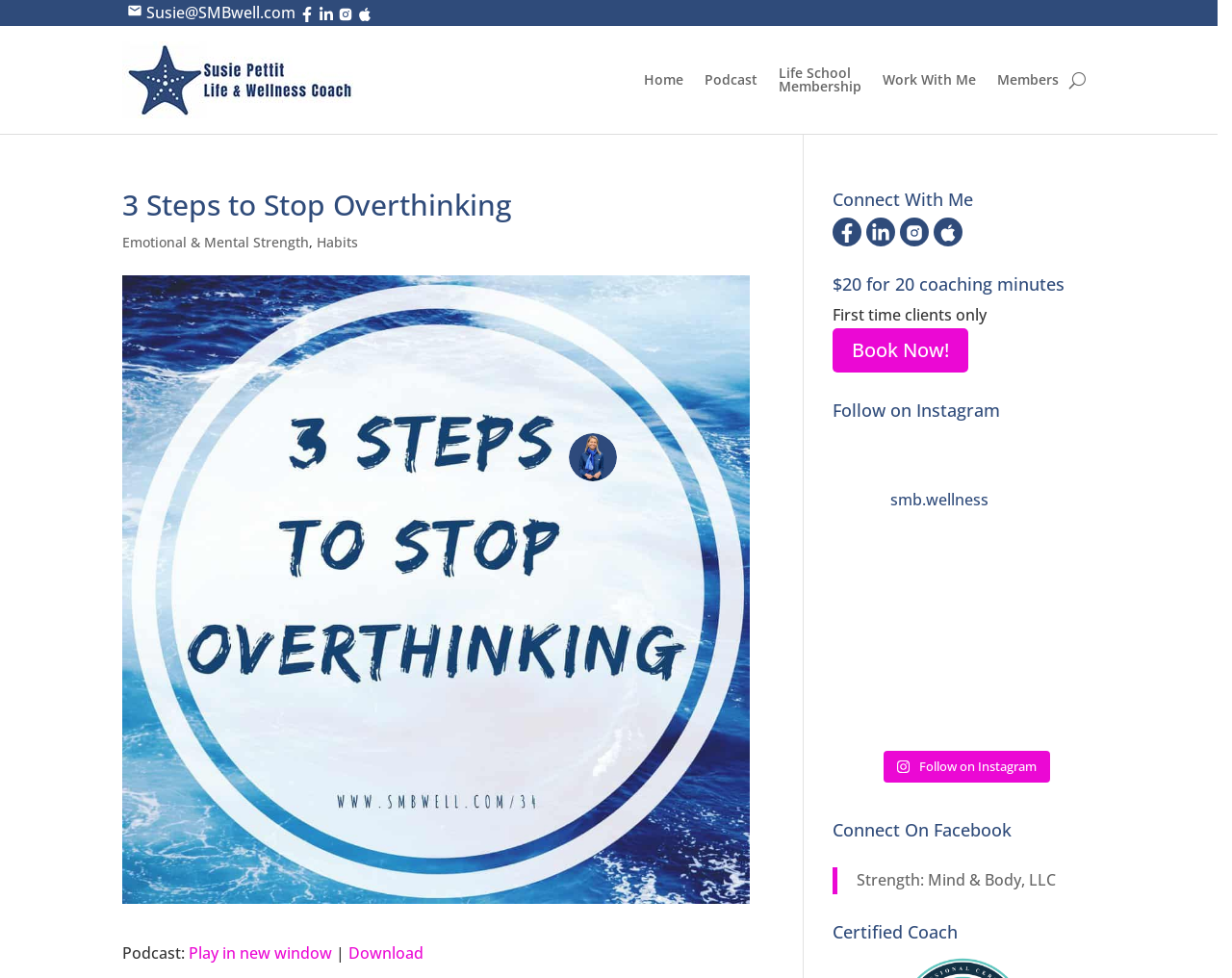Locate the bounding box coordinates of the area where you should click to accomplish the instruction: "Follow on Instagram".

[0.676, 0.411, 0.889, 0.438]